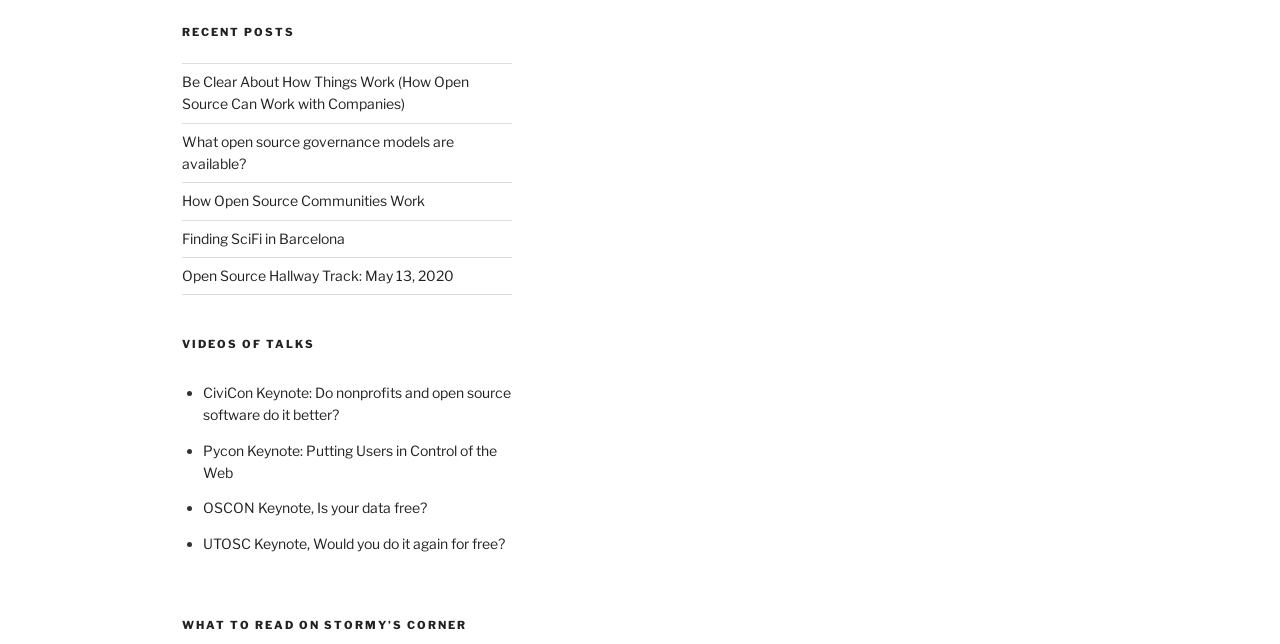Respond with a single word or phrase to the following question:
What is the category of content below the 'VIDEOS OF TALKS' section?

What to read on Stormy's Corner